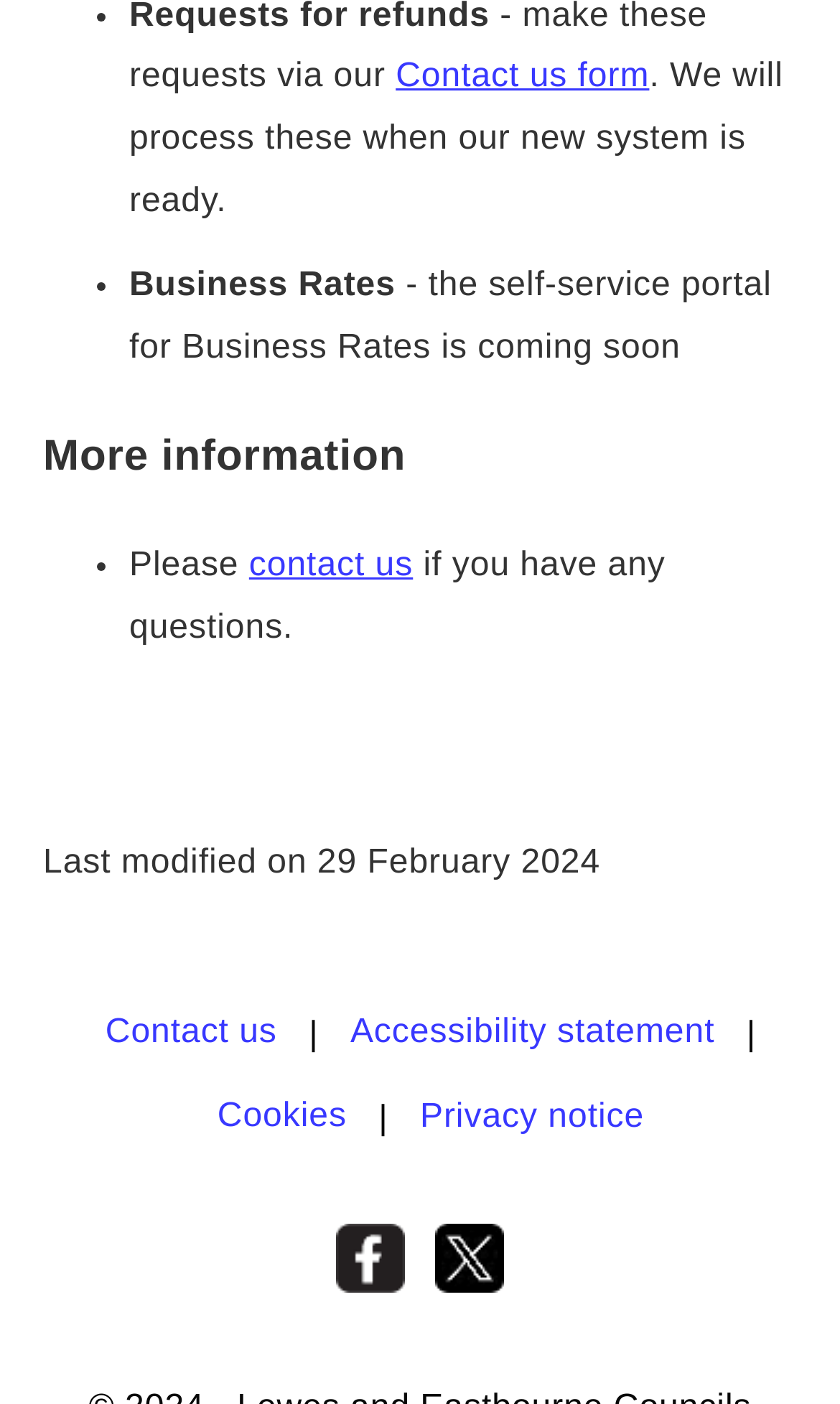Determine the bounding box coordinates for the area you should click to complete the following instruction: "read article about Fantastic Food Ideas You Can Do In A Glass Jar".

None